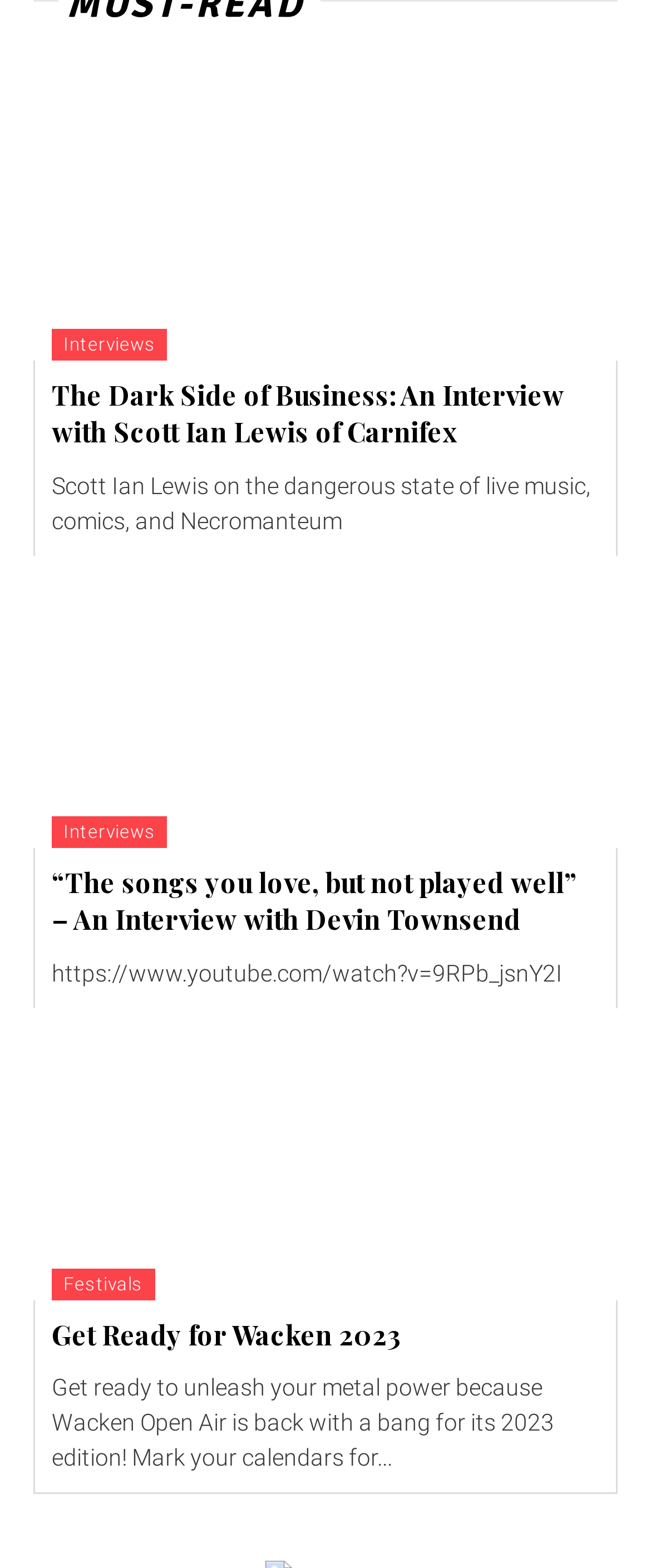Provide a brief response using a word or short phrase to this question:
What is the name of the festival mentioned?

Wacken Open Air